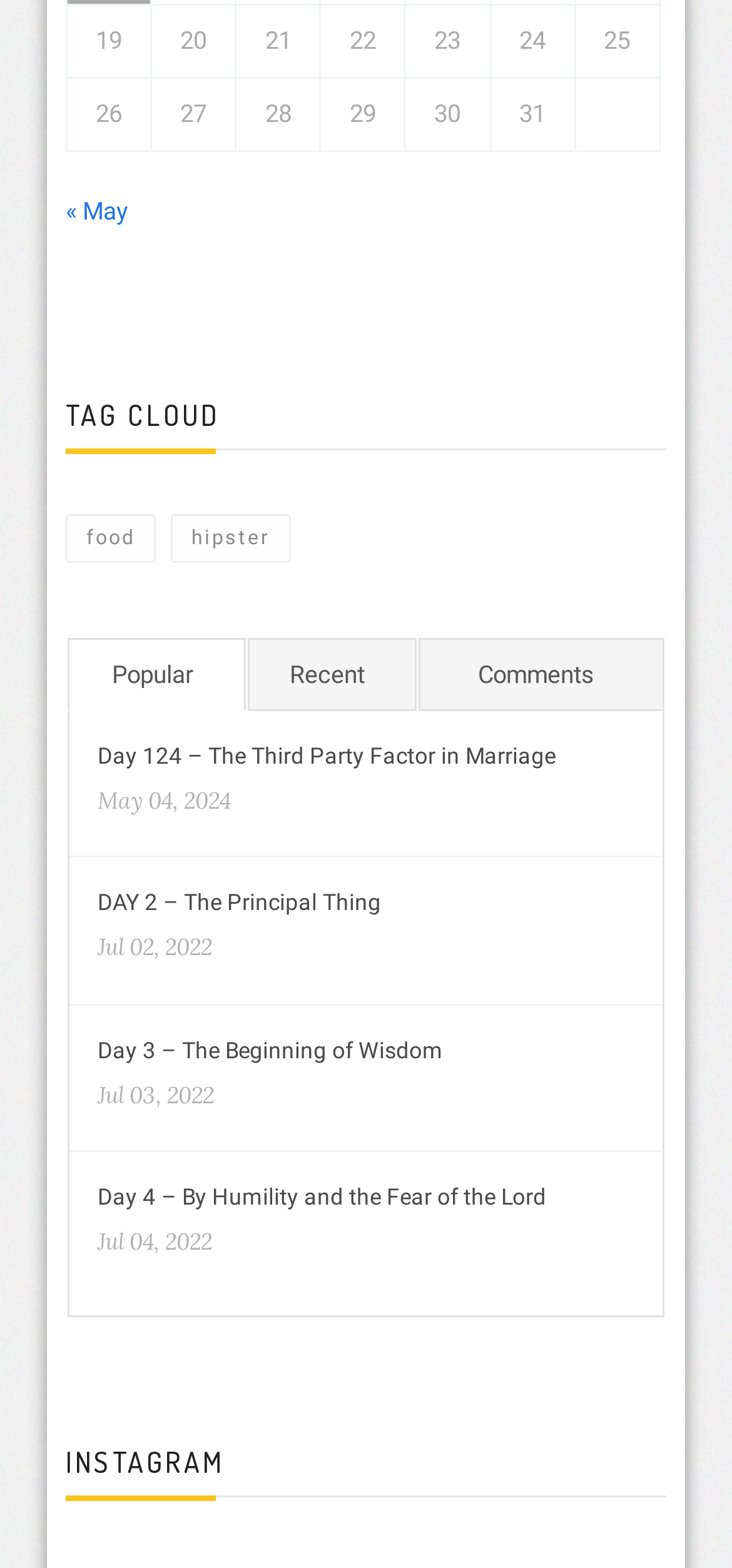Identify the bounding box coordinates of the part that should be clicked to carry out this instruction: "view food items".

[0.09, 0.328, 0.213, 0.359]